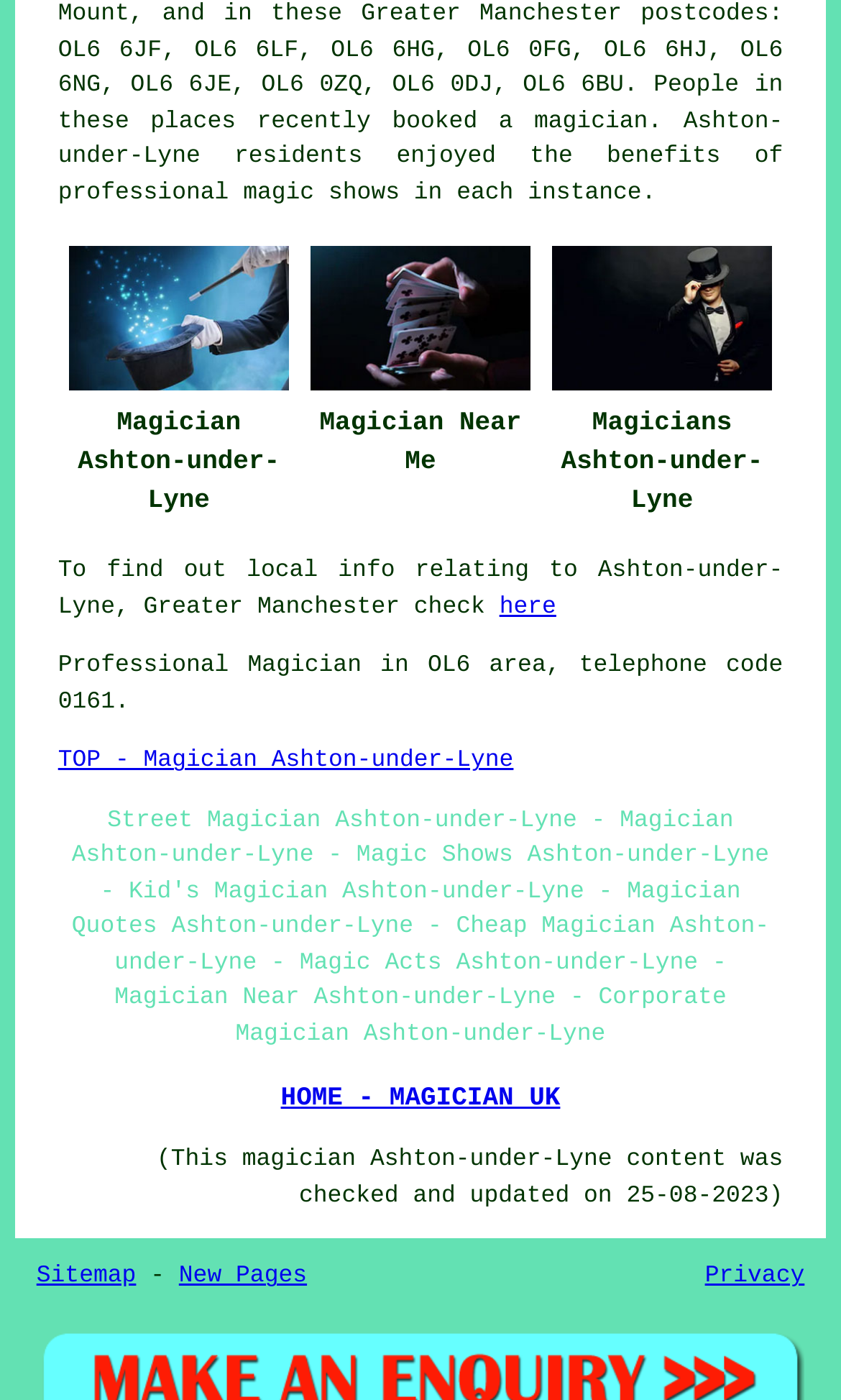Respond to the question below with a single word or phrase:
What is the telephone code of the magician?

0161